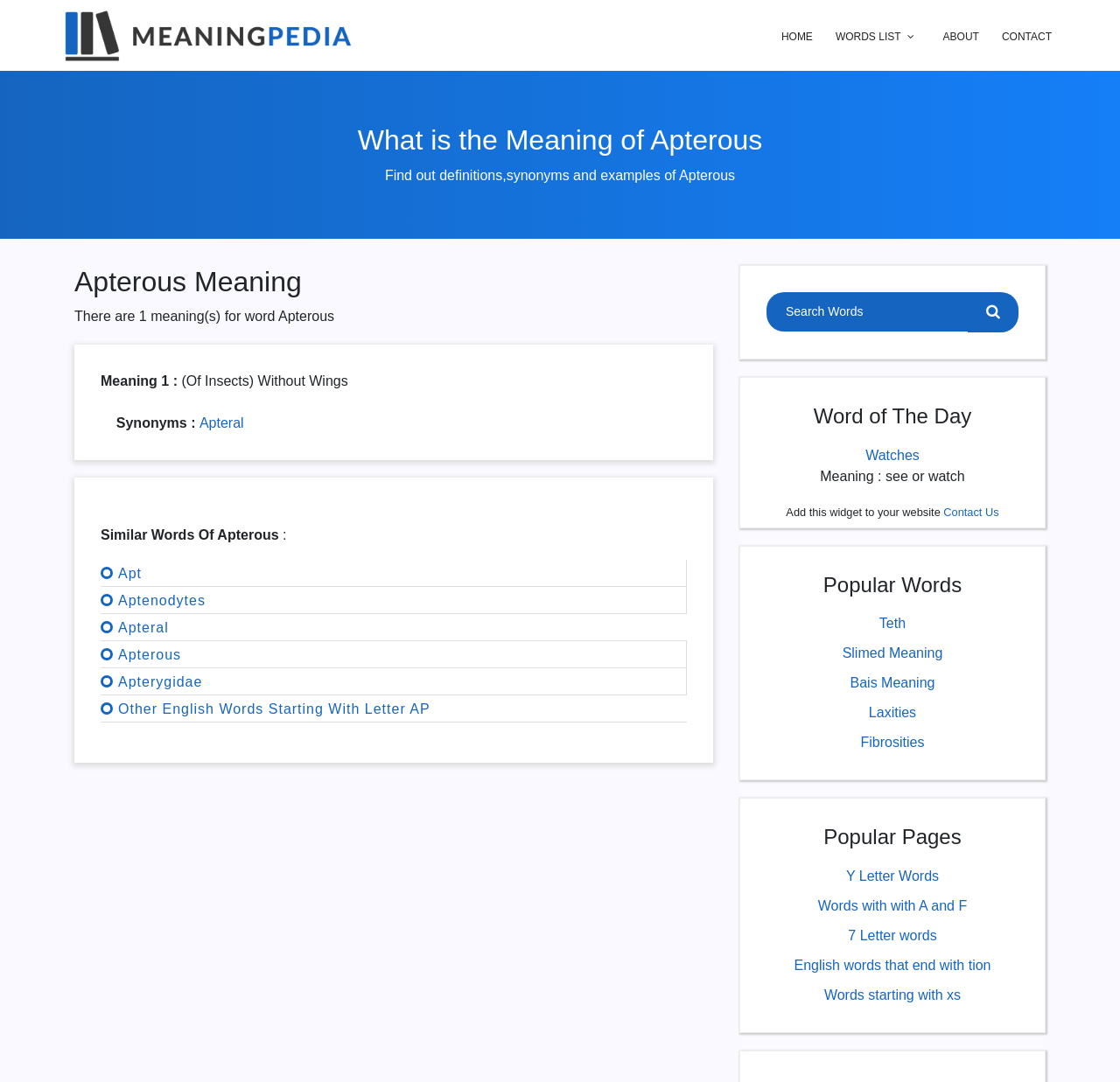Please find the bounding box coordinates of the element's region to be clicked to carry out this instruction: "Search for a word".

[0.684, 0.27, 0.864, 0.307]